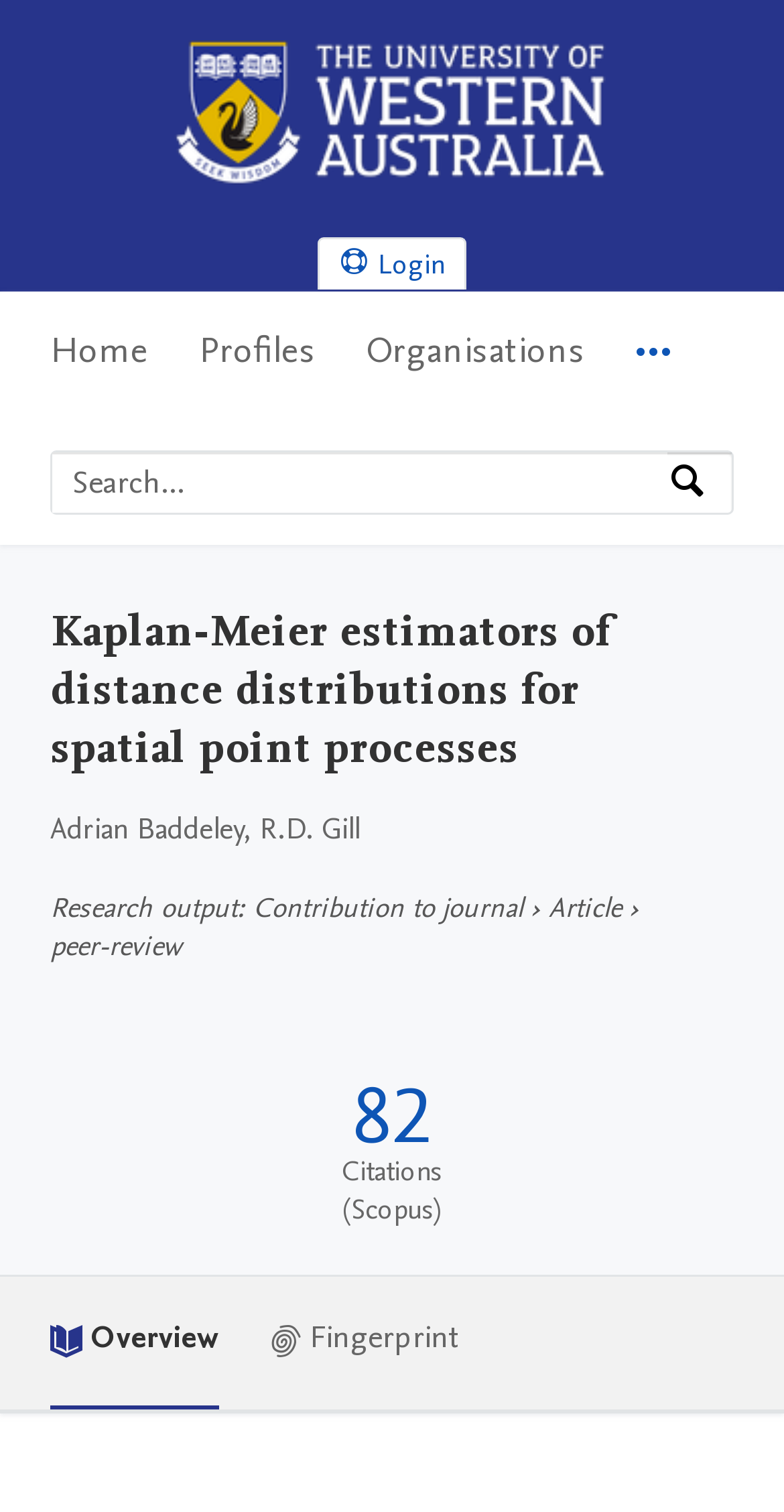What is the name of the authors?
Answer the question with just one word or phrase using the image.

Adrian Baddeley, R.D. Gill